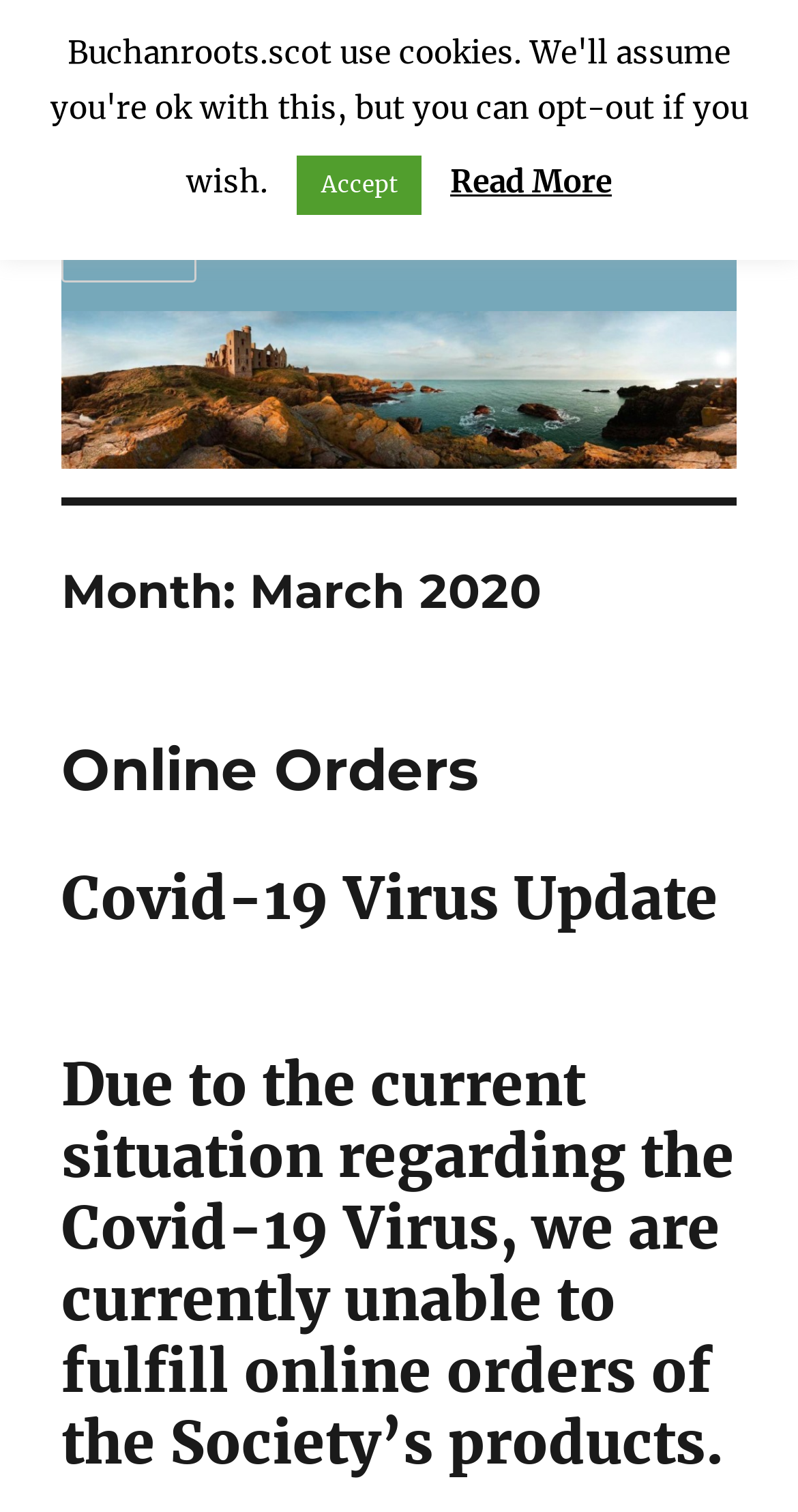Locate the primary heading on the webpage and return its text.

Month: March 2020